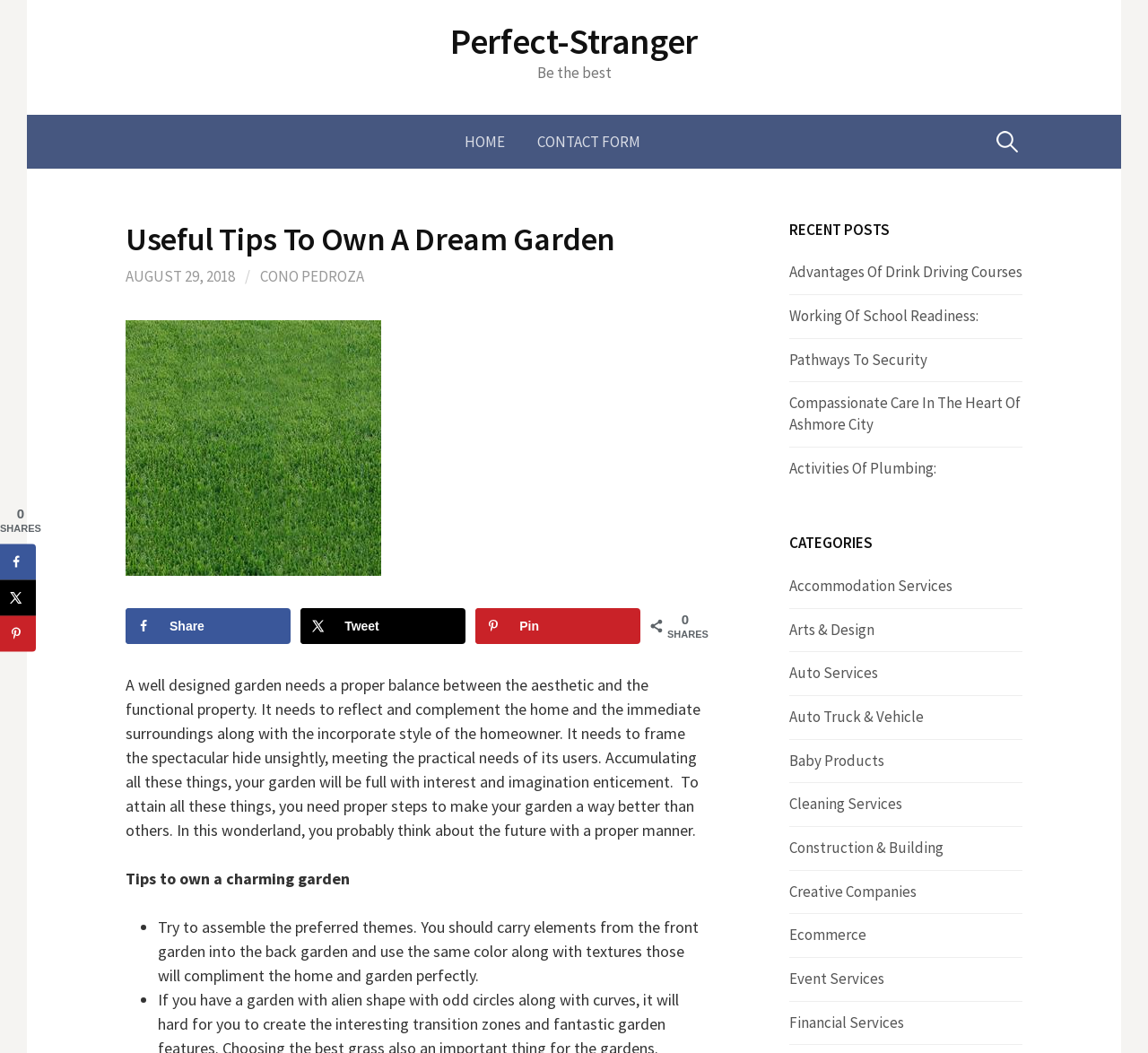Find the bounding box coordinates of the element you need to click on to perform this action: 'Search for something'. The coordinates should be represented by four float values between 0 and 1, in the format [left, top, right, bottom].

[0.864, 0.109, 0.891, 0.16]